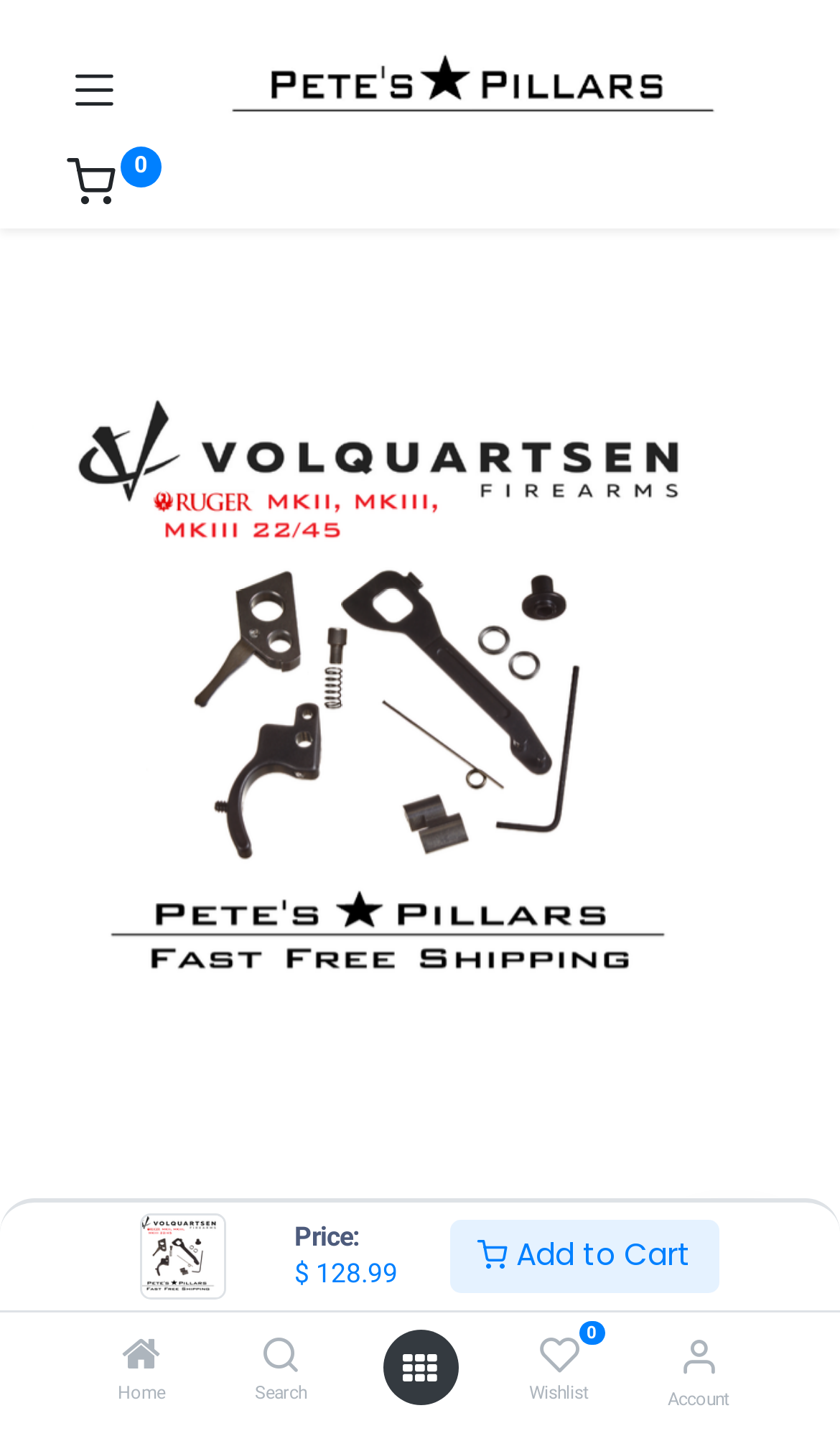Please determine the bounding box coordinates of the area that needs to be clicked to complete this task: 'View product details'. The coordinates must be four float numbers between 0 and 1, formatted as [left, top, right, bottom].

[0.165, 0.848, 0.268, 0.908]